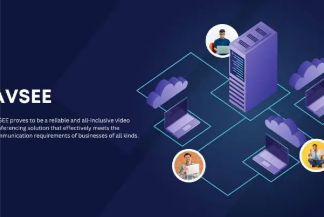What is the color of the backdrop?
Refer to the screenshot and answer in one word or phrase.

Deep blue gradient